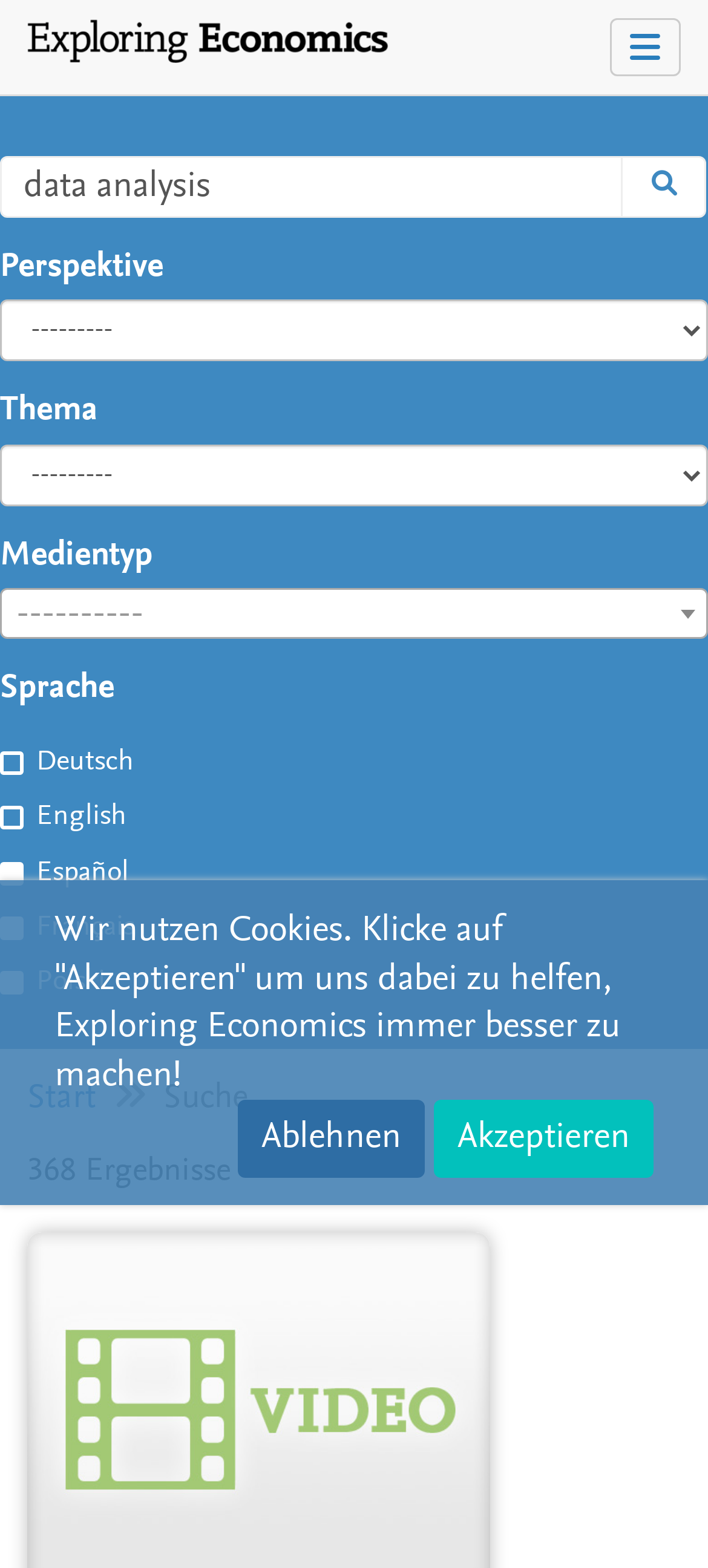How many search results are there?
Using the picture, provide a one-word or short phrase answer.

368